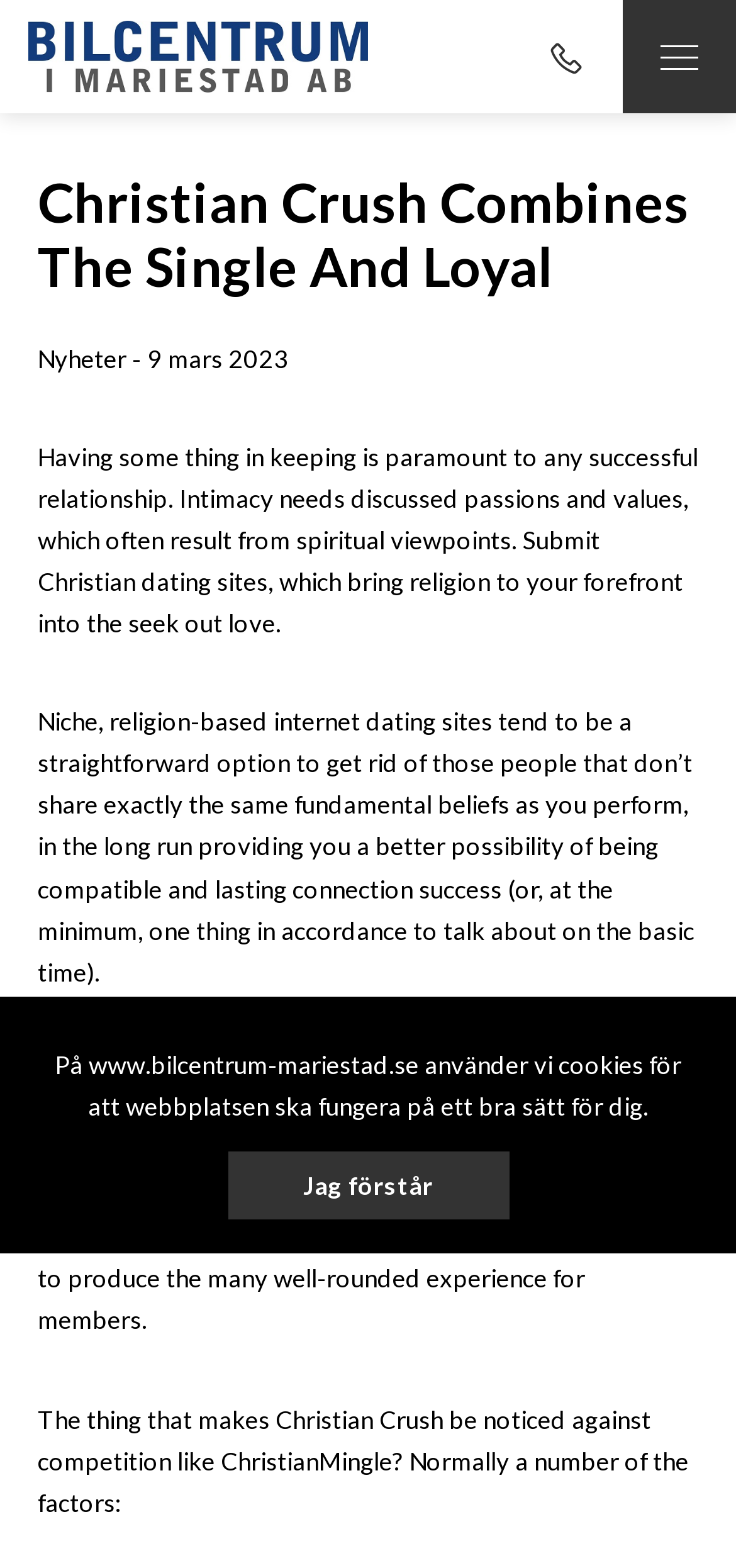When was Christian Crush founded?
Provide a detailed and well-explained answer to the question.

I found the answer by reading the StaticText element with the text 'Though reasonably brand new, having only existed since 2011...' which indicates that Christian Crush was founded in 2011.